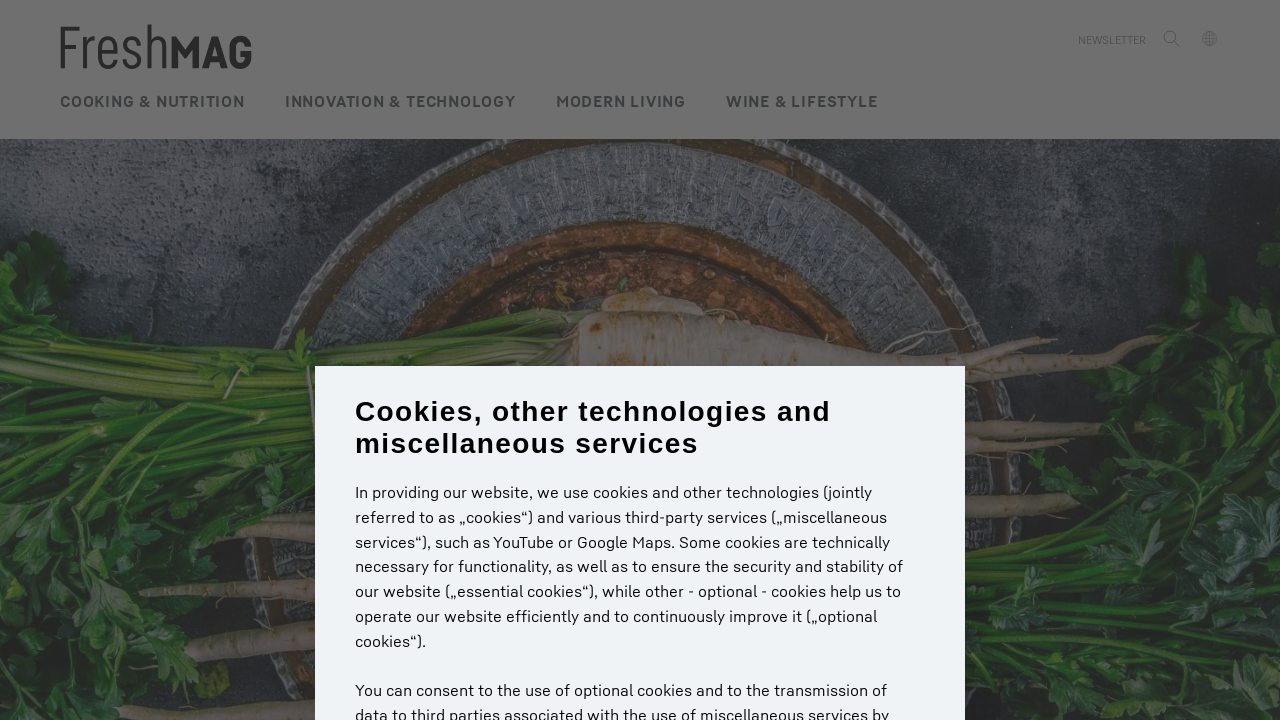Using the element description Wine & Lifestyle, predict the bounding box coordinates for the UI element. Provide the coordinates in (top-left x, top-left y, bottom-right x, bottom-right y) format with values ranging from 0 to 1.

[0.567, 0.096, 0.685, 0.165]